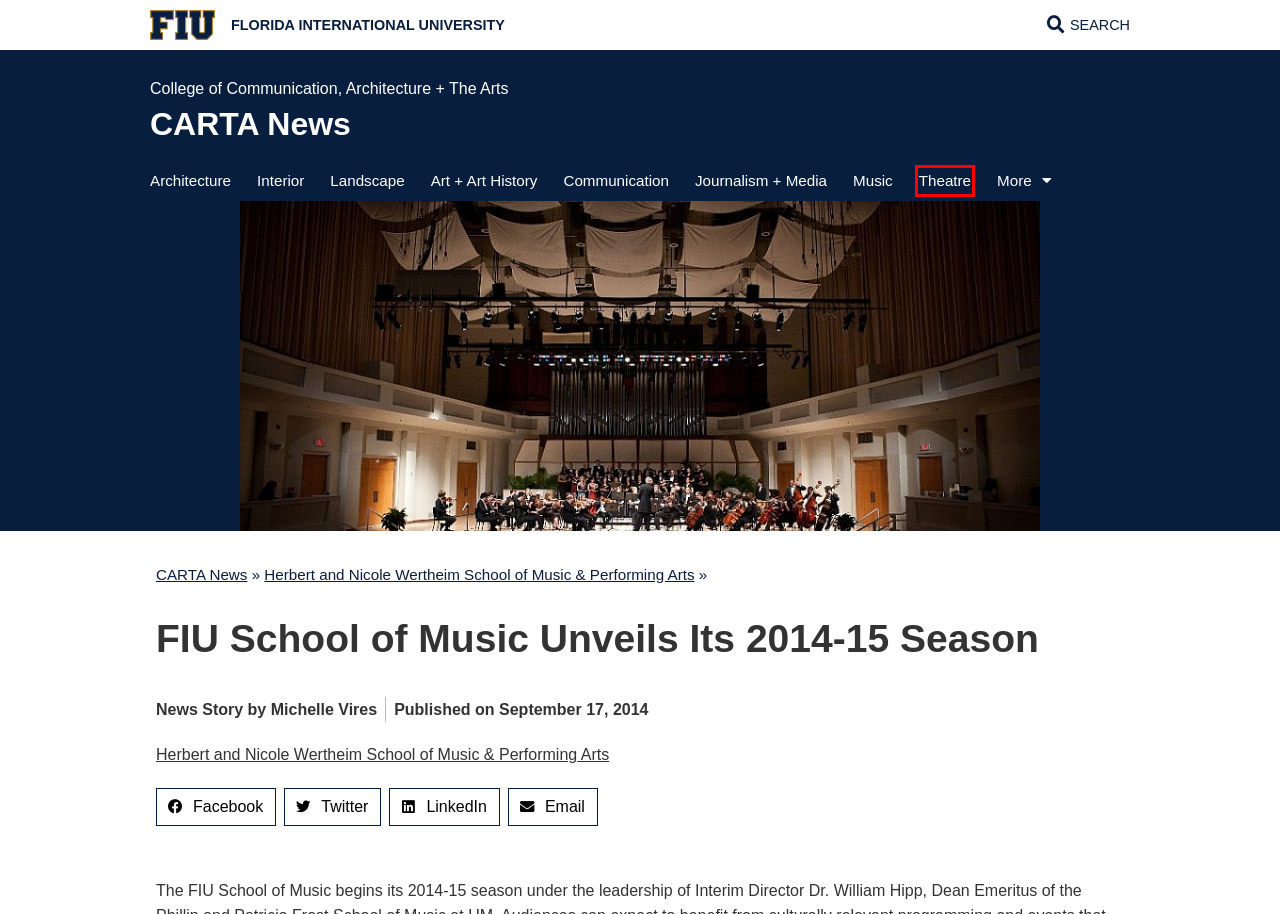Evaluate the webpage screenshot and identify the element within the red bounding box. Select the webpage description that best fits the new webpage after clicking the highlighted element. Here are the candidates:
A. Herbert and Nicole Wertheim School of Music & Performing Arts News - CARTA News
B. Department of Landscape Architecture News - CARTA News
C. Michelle Vires, Author at CARTA News
D. College of Communication, Architecture + The Arts
E. CARTA News - CARTA News | College-Wide Stories
F. Florida International University in Miami, FL
G. School of Journalism + Media News - CARTA News
H. Department of Theatre News - CARTA News

H